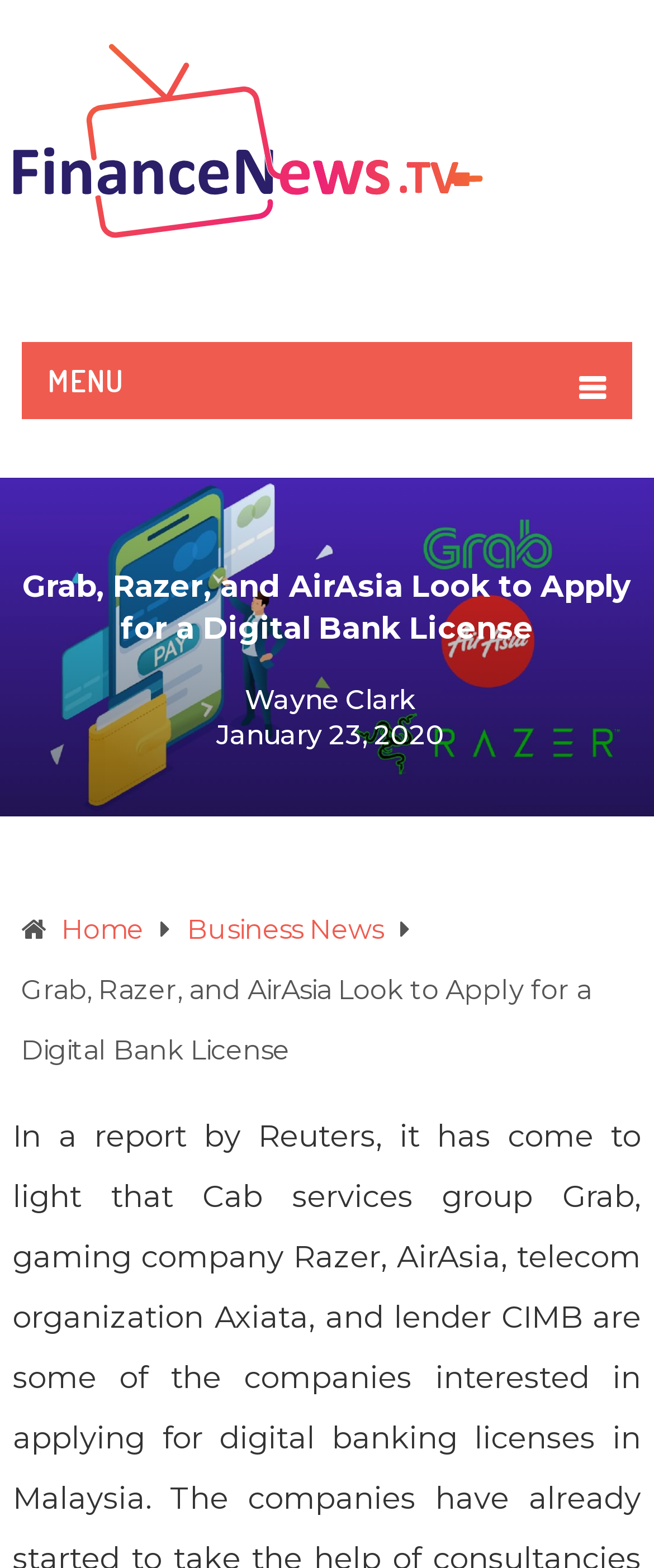What are the categories of news available on this website?
Can you offer a detailed and complete answer to this question?

I found the categories of news by looking at the link elements with the texts 'Home' and 'Business News', which are likely the categories of news available on this website.